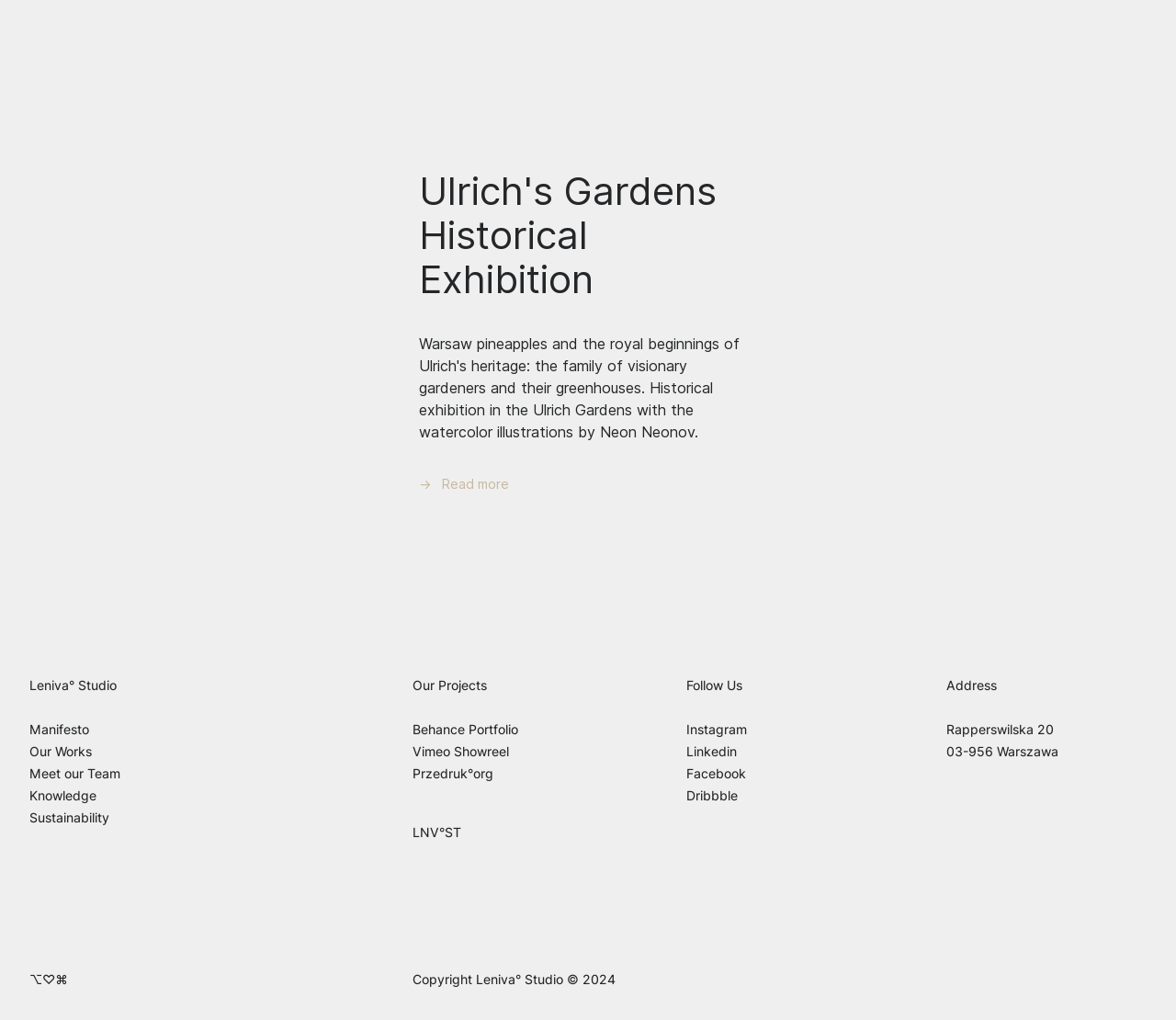From the screenshot, find the bounding box of the UI element matching this description: "Behance Portfolio". Supply the bounding box coordinates in the form [left, top, right, bottom], each a float between 0 and 1.

[0.351, 0.705, 0.441, 0.726]